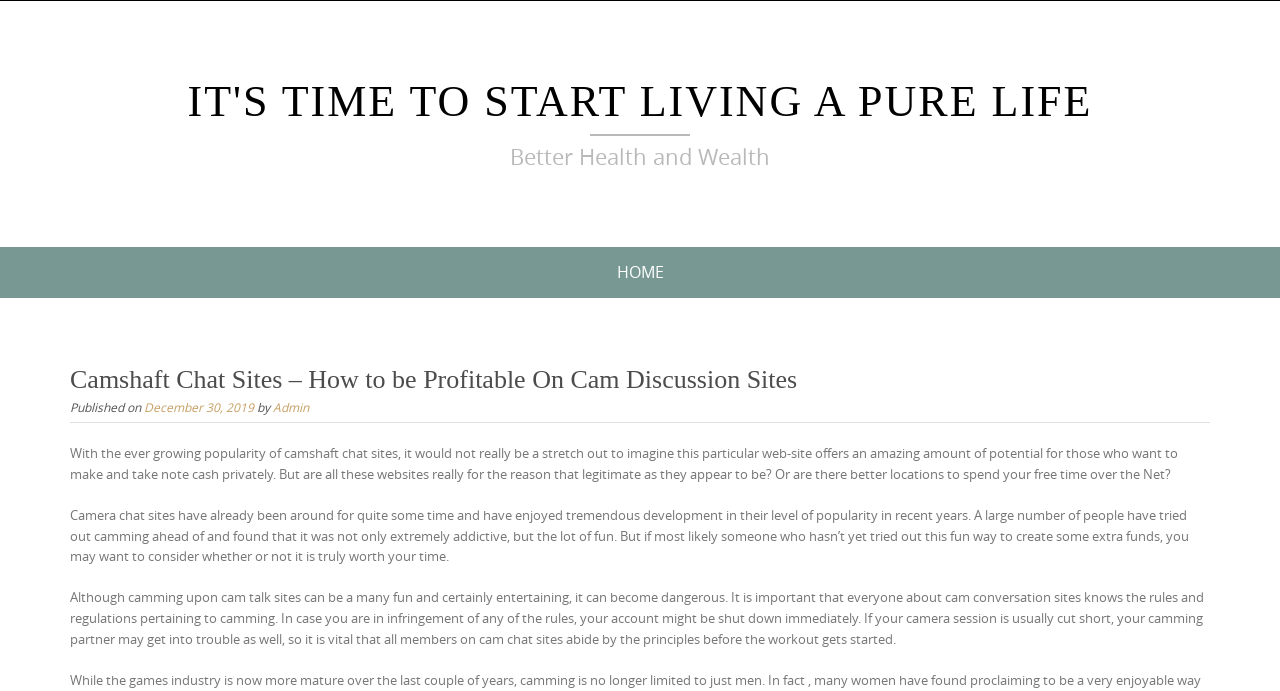Extract the primary heading text from the webpage.

IT'S TIME TO START LIVING A PURE LIFE